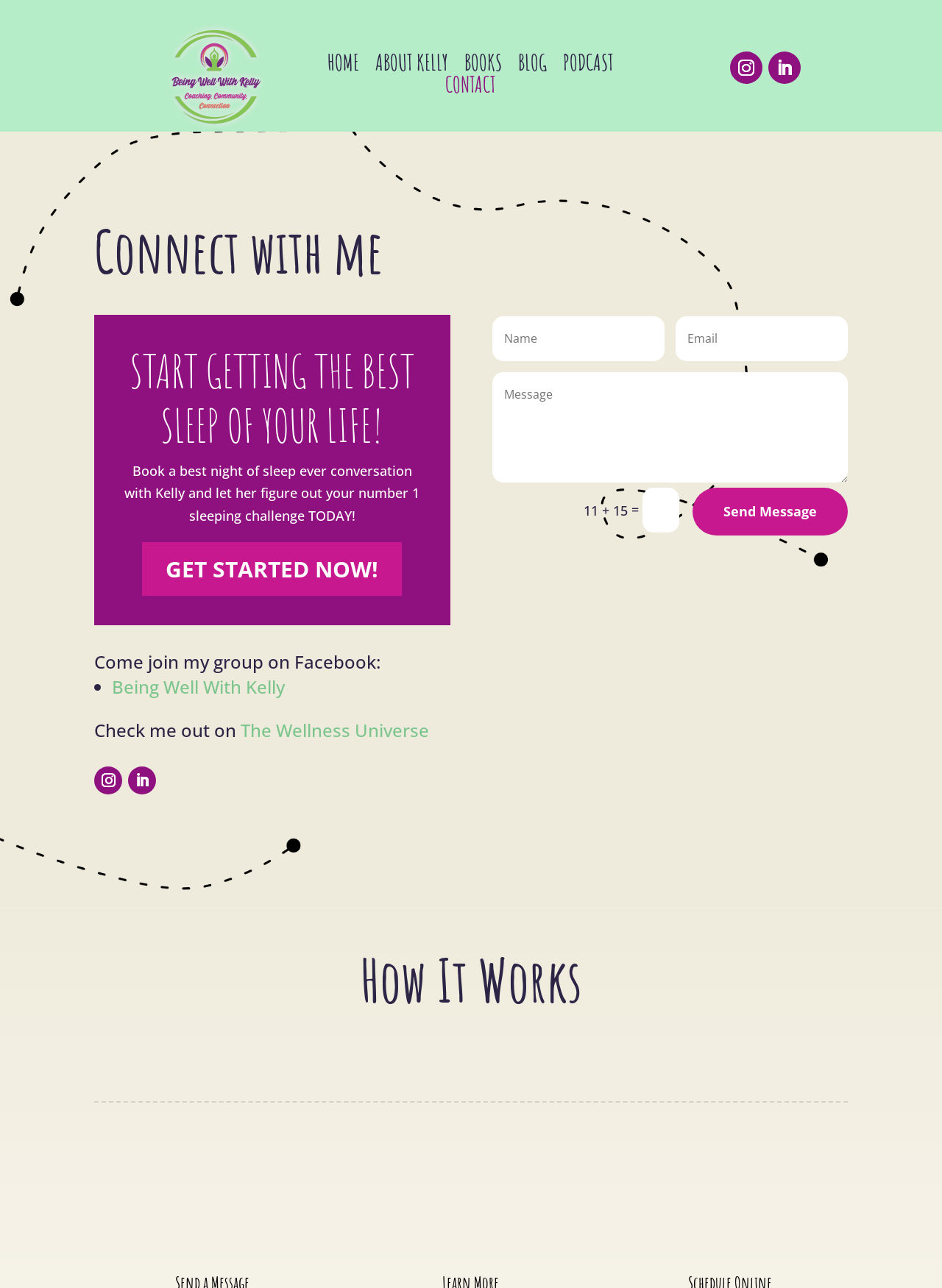Using the information in the image, give a comprehensive answer to the question: 
What social media platform is mentioned on the webpage?

The answer can be found by looking at the text 'Come join my group on Facebook:' which explicitly mentions Facebook as a social media platform.